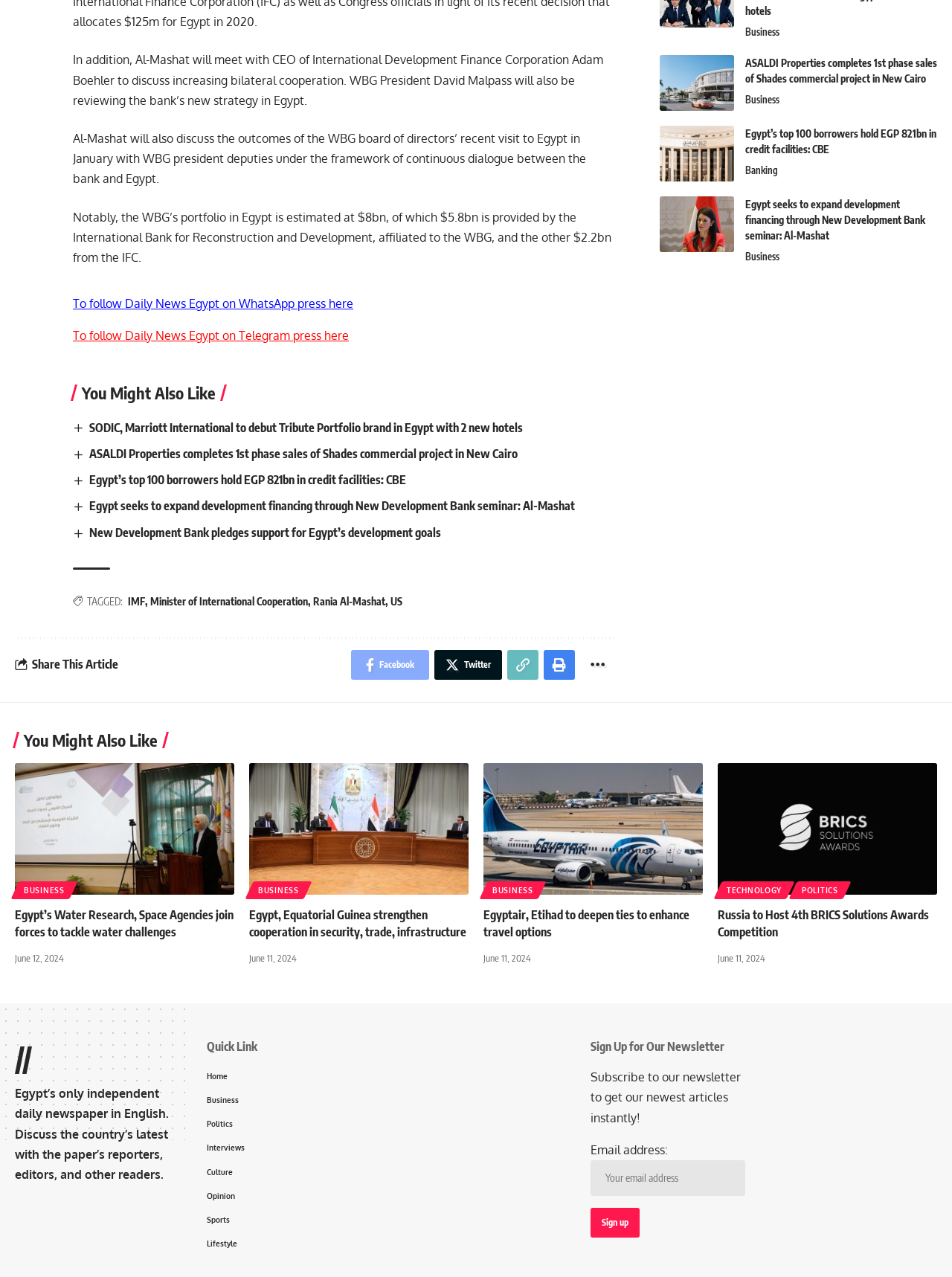Provide the bounding box coordinates of the HTML element this sentence describes: "Minister of International Cooperation". The bounding box coordinates consist of four float numbers between 0 and 1, i.e., [left, top, right, bottom].

[0.158, 0.464, 0.326, 0.478]